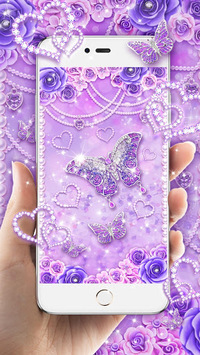Respond with a single word or phrase to the following question:
What is the shape of the decorations on the background?

Pearl-like